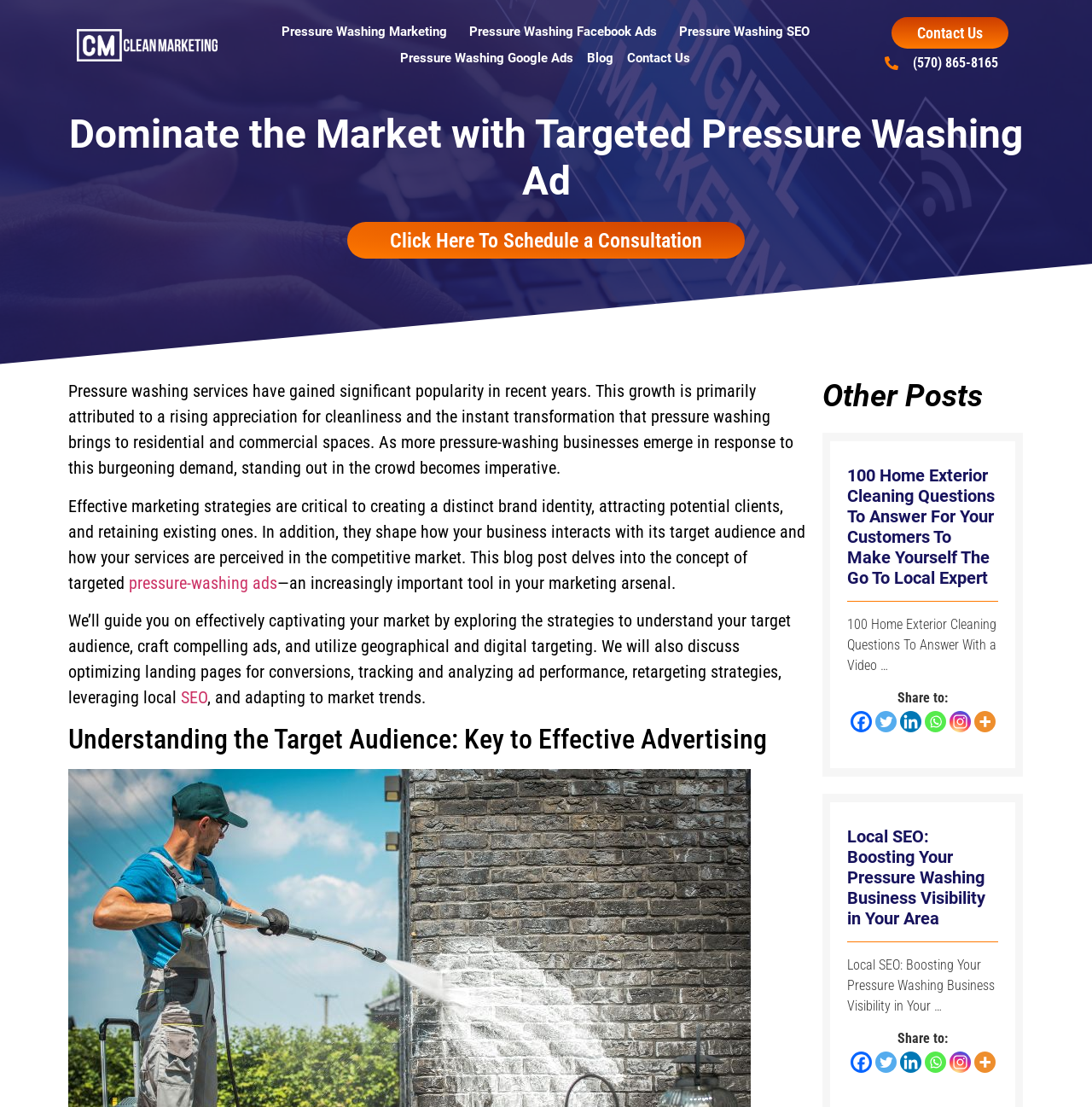What is the importance of understanding the target audience?
Provide a short answer using one word or a brief phrase based on the image.

Key to effective advertising